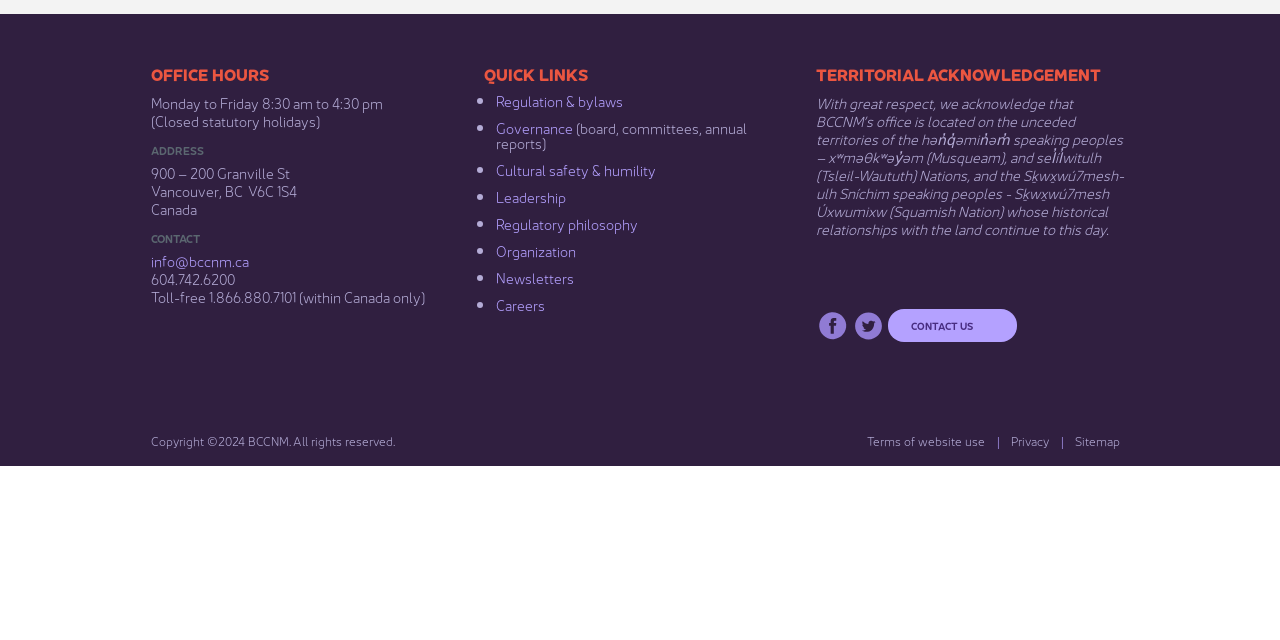Using floating point numbers between 0 and 1, provide the bounding box coordinates in the format (top-left x, top-left y, bottom-right x, bottom-right y). Locate the UI element described here: Cultural safety & humility​

[0.387, 0.247, 0.512, 0.281]